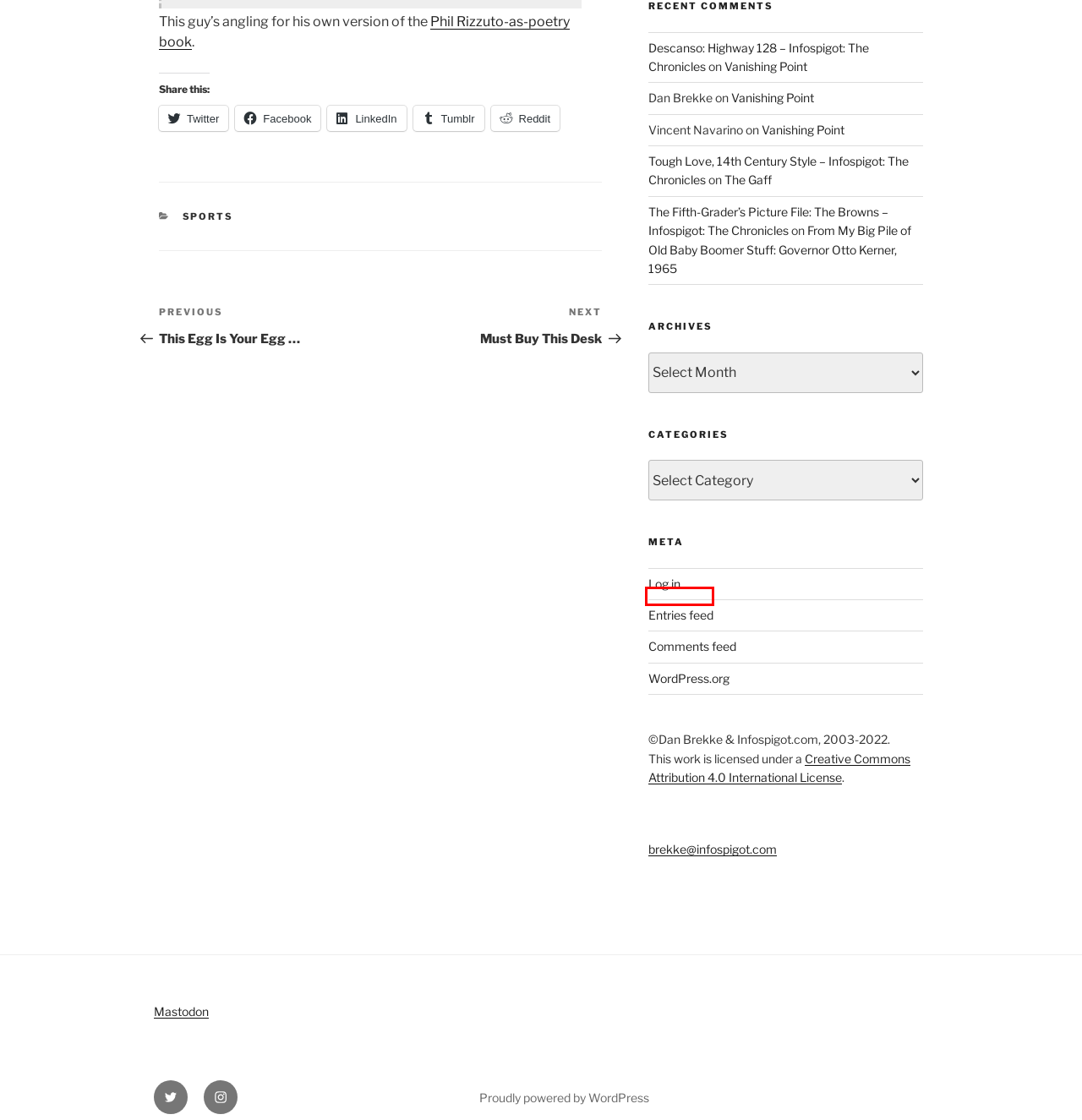Given a screenshot of a webpage featuring a red bounding box, identify the best matching webpage description for the new page after the element within the red box is clicked. Here are the options:
A. Log In ‹ Infospigot: The Chronicles — WordPress
B. Must Buy This Desk – Infospigot: The Chronicles
C. The Gaff – Infospigot: The Chronicles
D. Vanishing Point – Infospigot: The Chronicles
E. This Egg Is Your Egg … – Infospigot: The Chronicles
F. From My Big Pile of Old Baby Boomer Stuff: Governor Otto Kerner, 1965 – Infospigot: The Chronicles
G. Sports – Infospigot: The Chronicles
H. Infospigot: The Chronicles

H